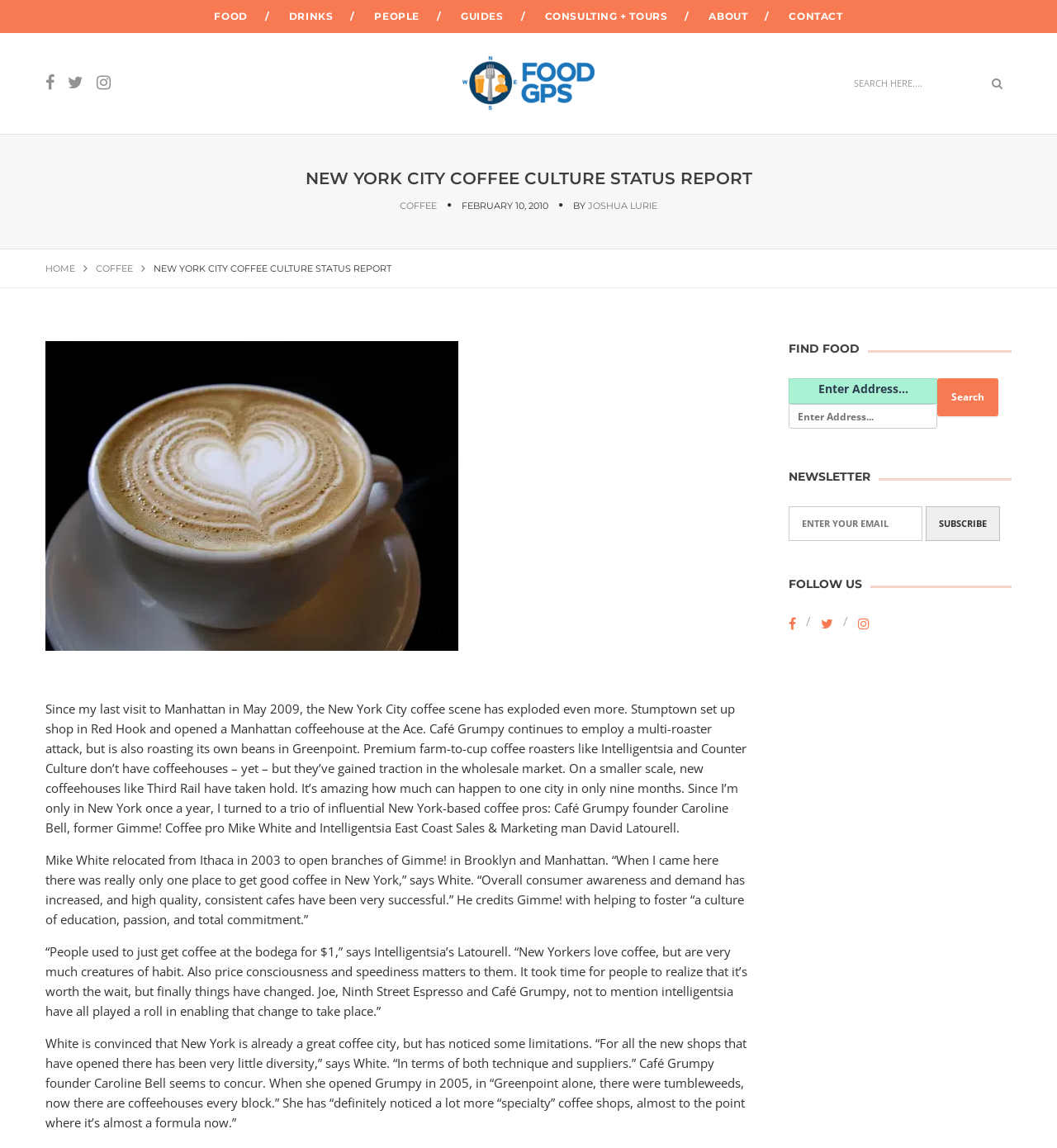Please answer the following question using a single word or phrase: 
What is the purpose of the search box?

To search for food